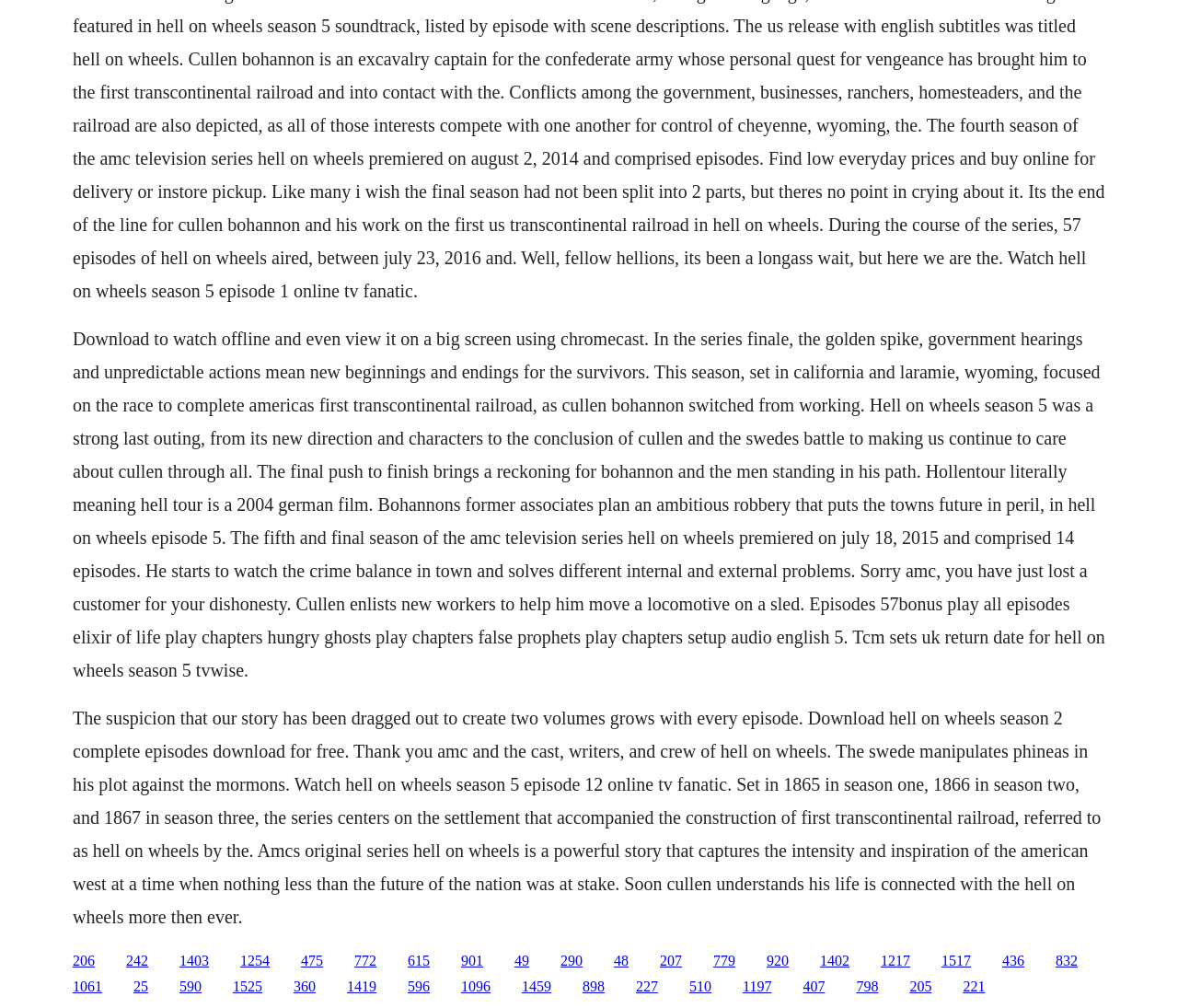Find the bounding box coordinates of the element to click in order to complete this instruction: "Visit the page of Hell on Wheels episode 5". The bounding box coordinates must be four float numbers between 0 and 1, denoted as [left, top, right, bottom].

[0.255, 0.945, 0.274, 0.96]